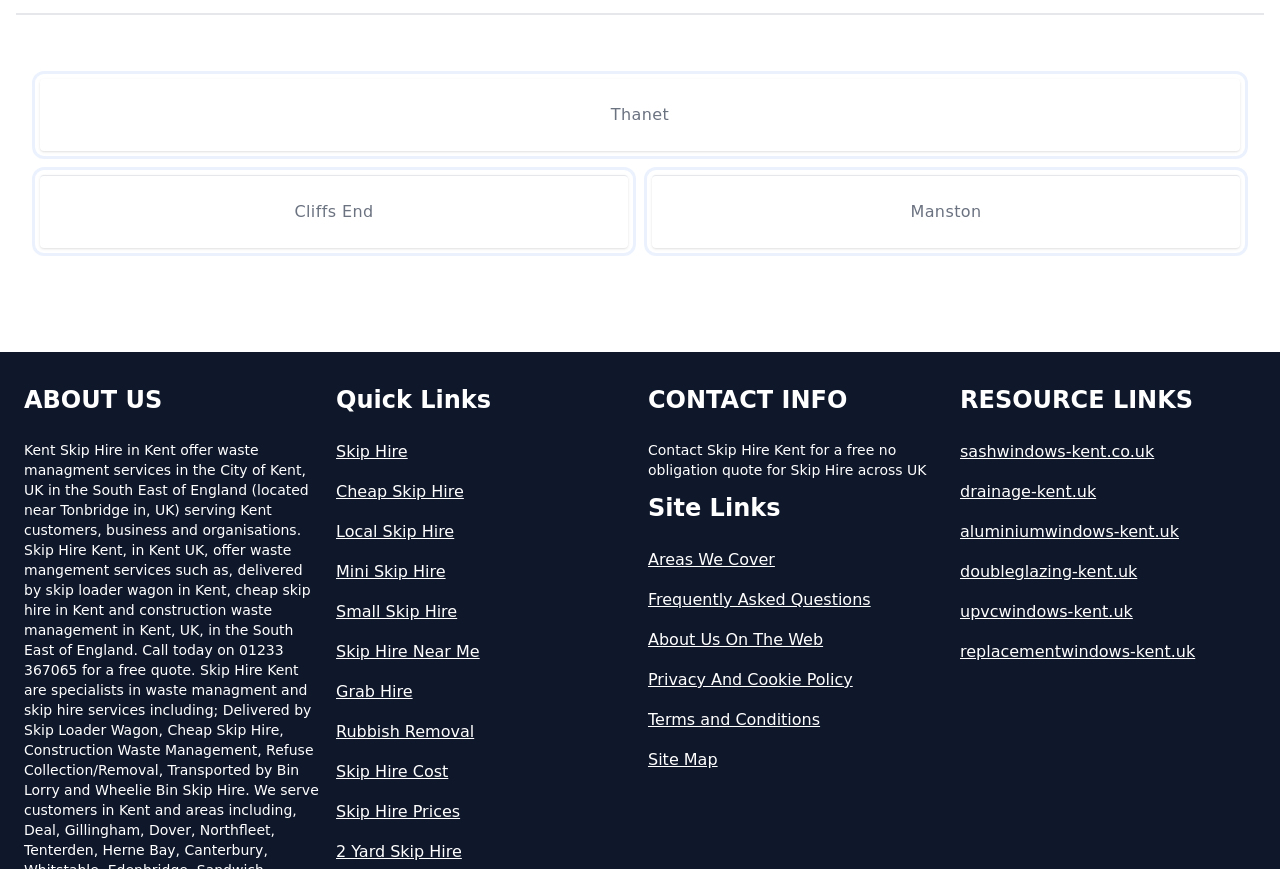Kindly determine the bounding box coordinates of the area that needs to be clicked to fulfill this instruction: "Contact Skip Hire Kent".

[0.506, 0.509, 0.724, 0.55]